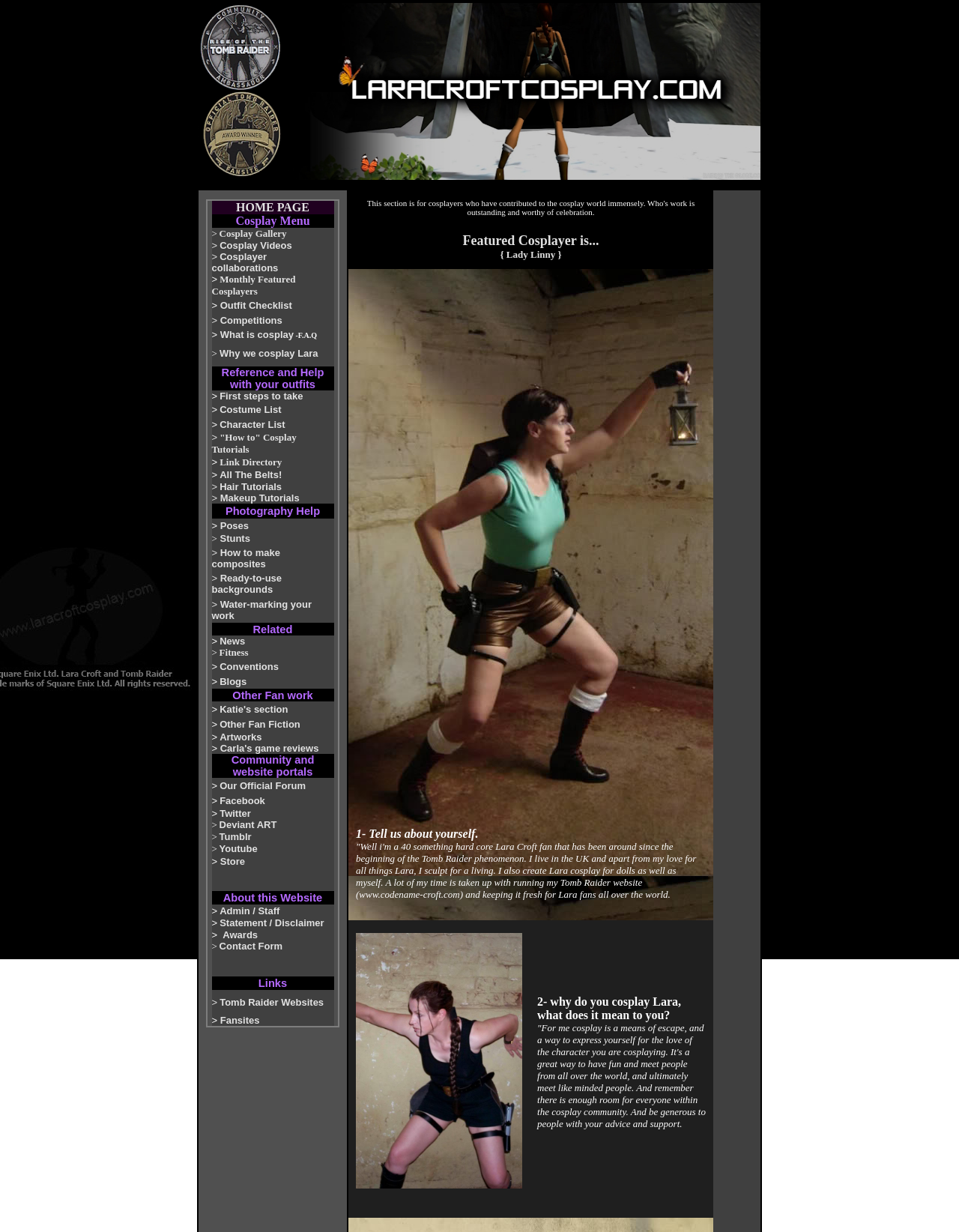Locate the bounding box coordinates of the element to click to perform the following action: 'Contact Ta'. The coordinates should be given as four float values between 0 and 1, in the form of [left, top, right, bottom].

None